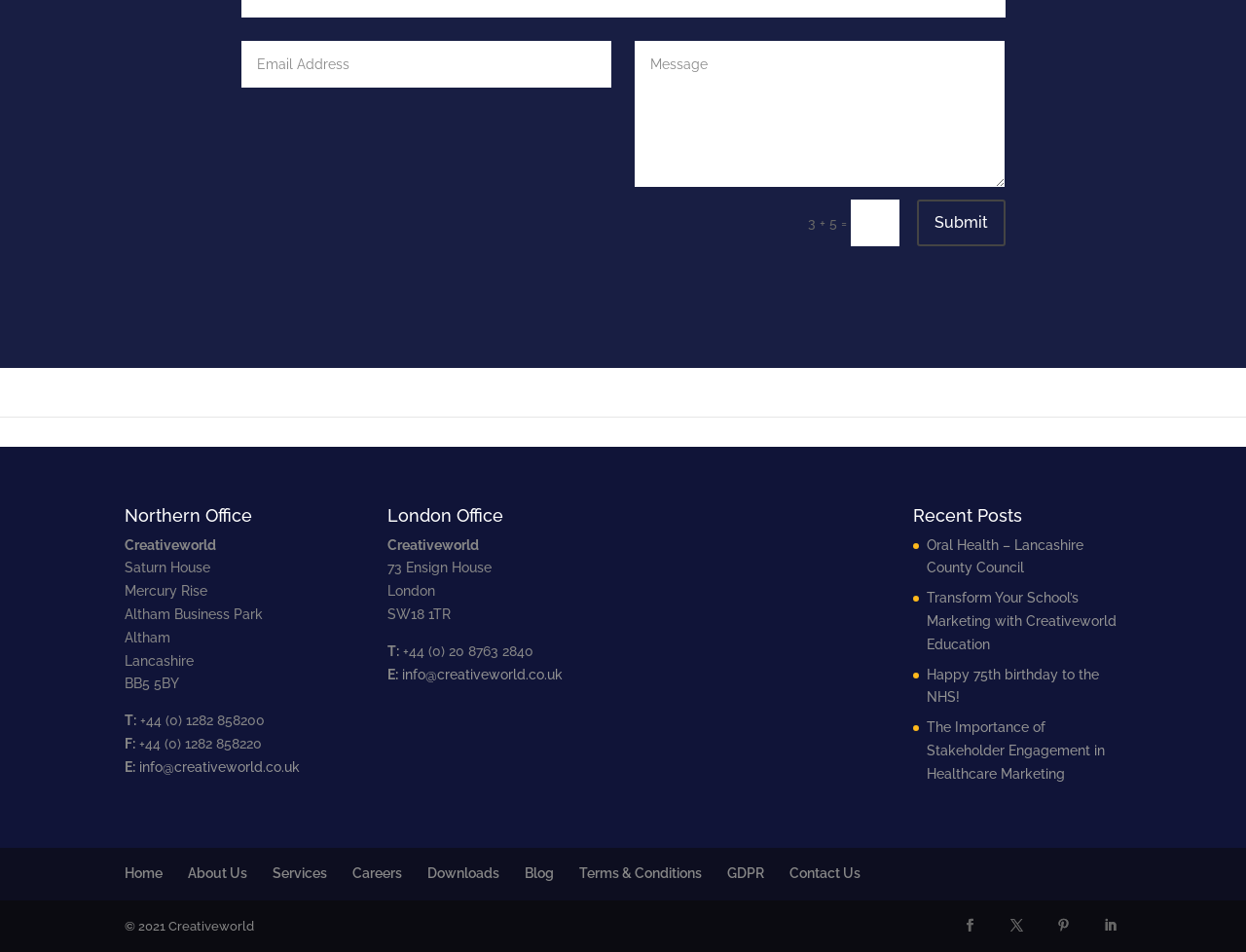What is the copyright year?
Please respond to the question with a detailed and thorough explanation.

I looked for the copyright information at the bottom of the page and found the year to be 2021.